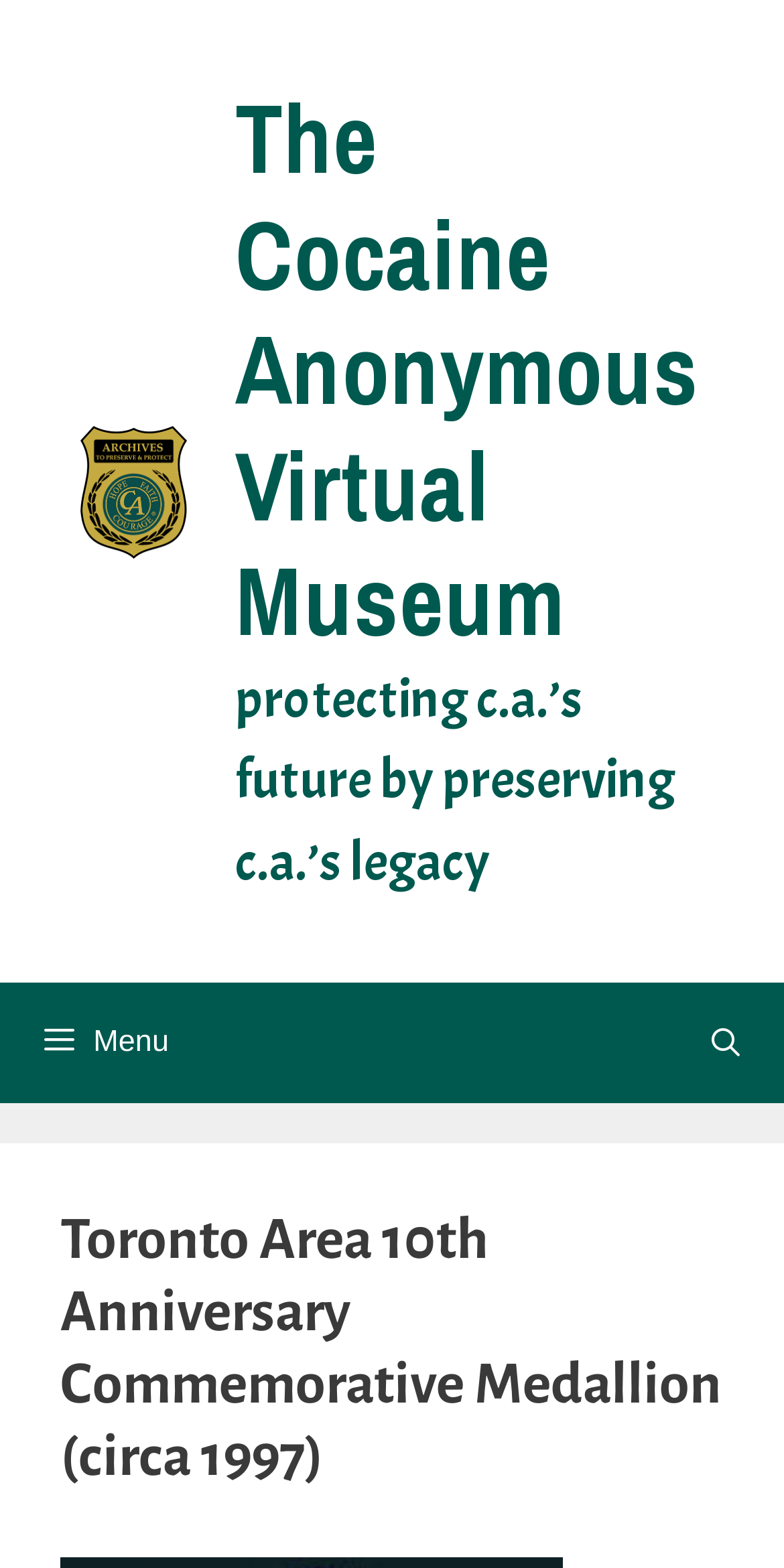Utilize the details in the image to give a detailed response to the question: What is the commemorative medallion about?

I found the answer by looking at the header element, which contains the text 'Toronto Area 10th Anniversary Commemorative Medallion (circa 1997)'. This suggests that the commemorative medallion is related to the 10th anniversary of the Toronto Area.